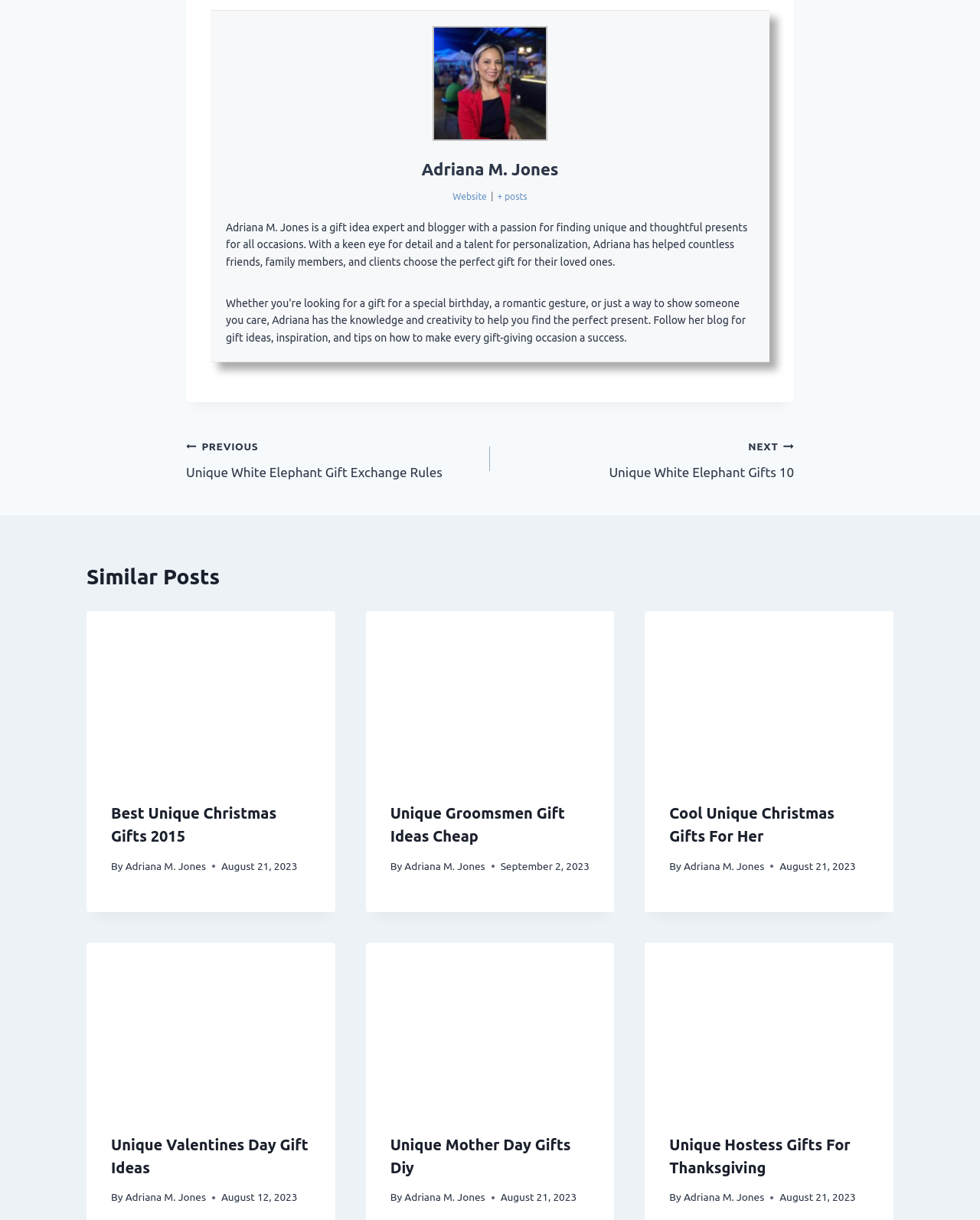Identify the bounding box coordinates of the clickable region required to complete the instruction: "read the article about Cool Unique Christmas Gifts For Her". The coordinates should be given as four float numbers within the range of 0 and 1, i.e., [left, top, right, bottom].

[0.658, 0.501, 0.912, 0.637]